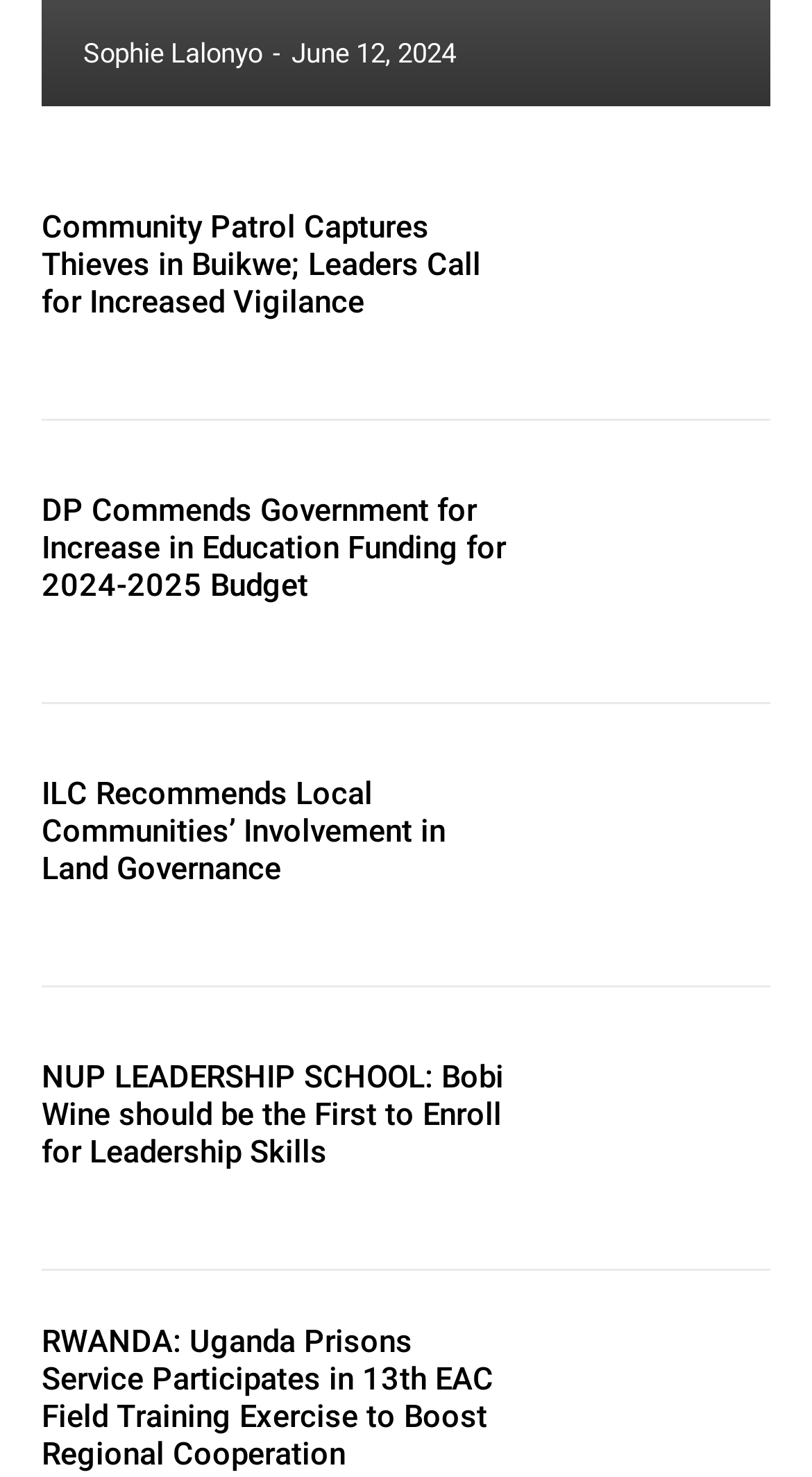Provide a brief response using a word or short phrase to this question:
Who is the author of the first article?

Sophie Lalonyo